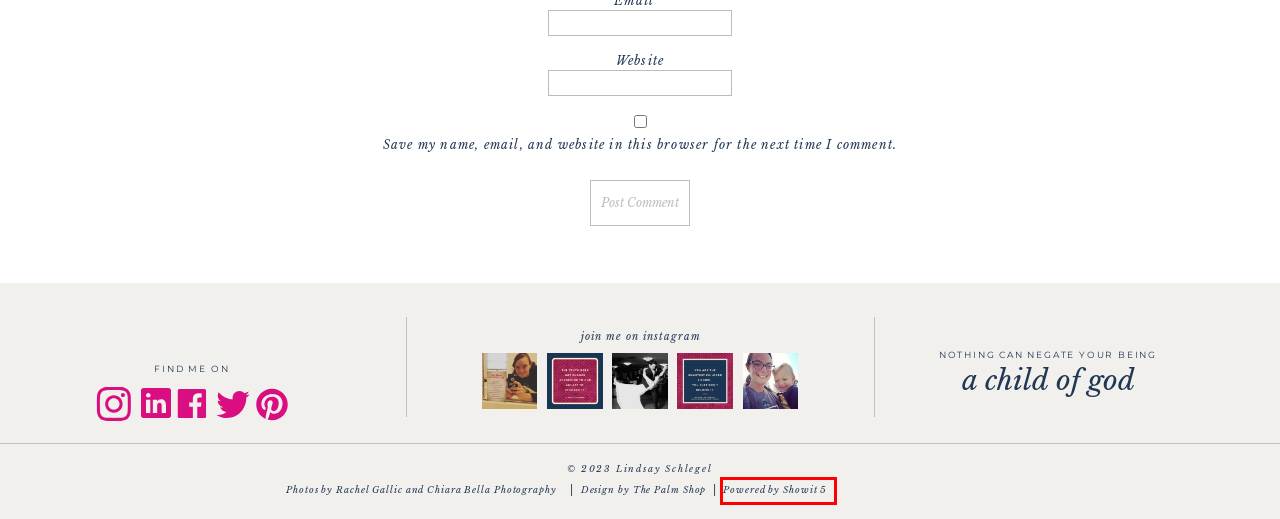Given a screenshot of a webpage with a red bounding box, please pick the webpage description that best fits the new webpage after clicking the element inside the bounding box. Here are the candidates:
A. Motherhood Means No Sleep–and That’s Okay | Showit Blog
B. Contact
C. Caitlin Joyce | Destination Wedding Photographer
D. Young Married Mom | Showit Blog
E. Showit: A Drag & Drop Website Builder for Creatives
F. Blog | Showit Blog
G. Meet Our Baby, the Bodybuilder | Showit Blog
H. หนังดังตามกระแส หนังใหม่ชนโรง หนัง2020 ซีรี่ย์สุดฮิต ภาพชัดระดับHD ไม่ดูถือว่าพลาด

E